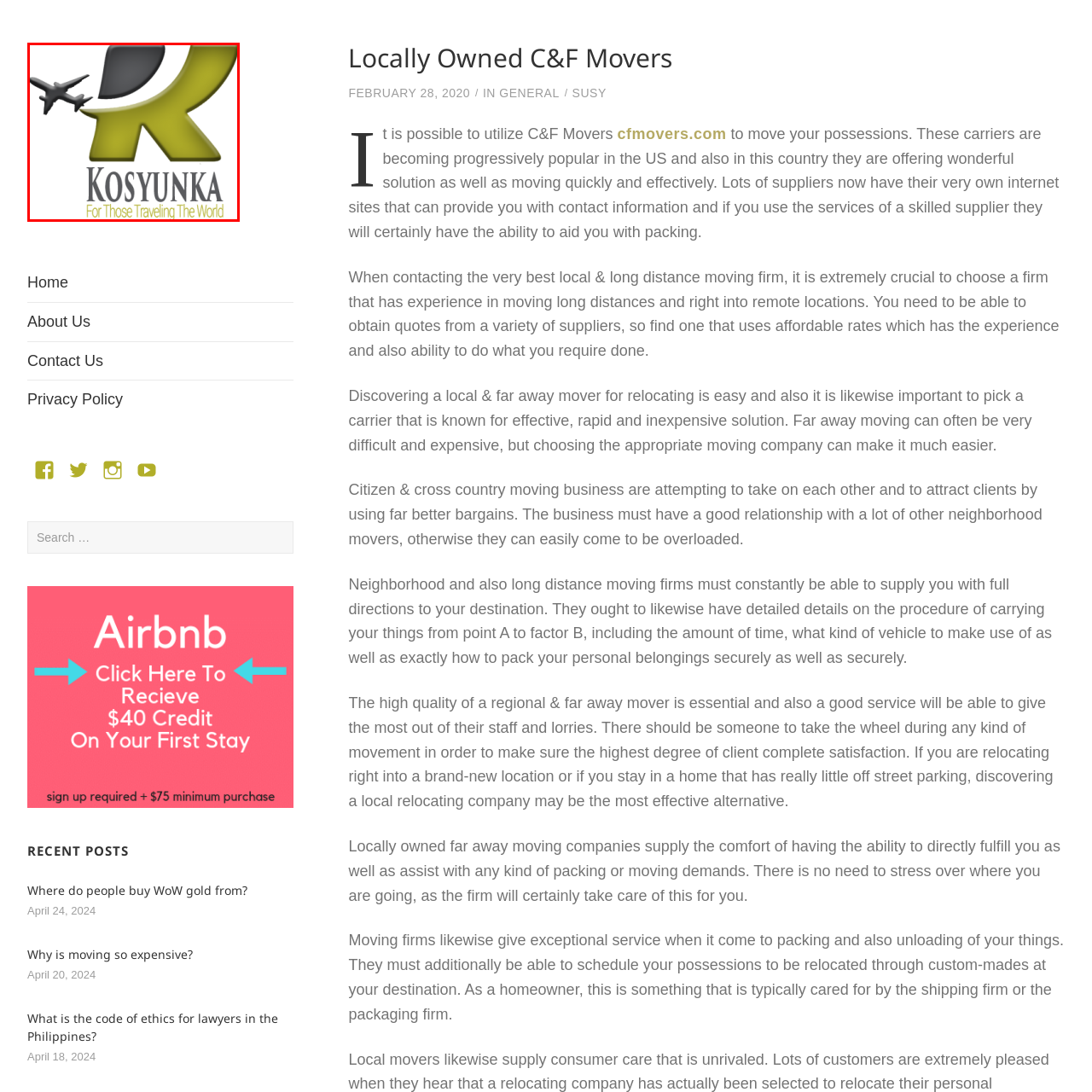Provide a comprehensive description of the image highlighted by the red bounding box.

The image features the logo of "Kosyunka," a service designed for those embarking on travel adventures globally. The logo prominently displays a stylized letter "K," rendered in a vibrant green hue, complemented by a sleek gray airplane silhouette, indicating a focus on travel and logistics. Beneath the "K," the name "Kosyunka" is presented in bold, modern lettering, followed by the tagline "For Those Traveling The World," which reinforces the brand's commitment to supporting travelers. This visual identity reflects the company’s mission to provide efficient moving and travel solutions, appealing to individuals and families looking to explore new horizons.